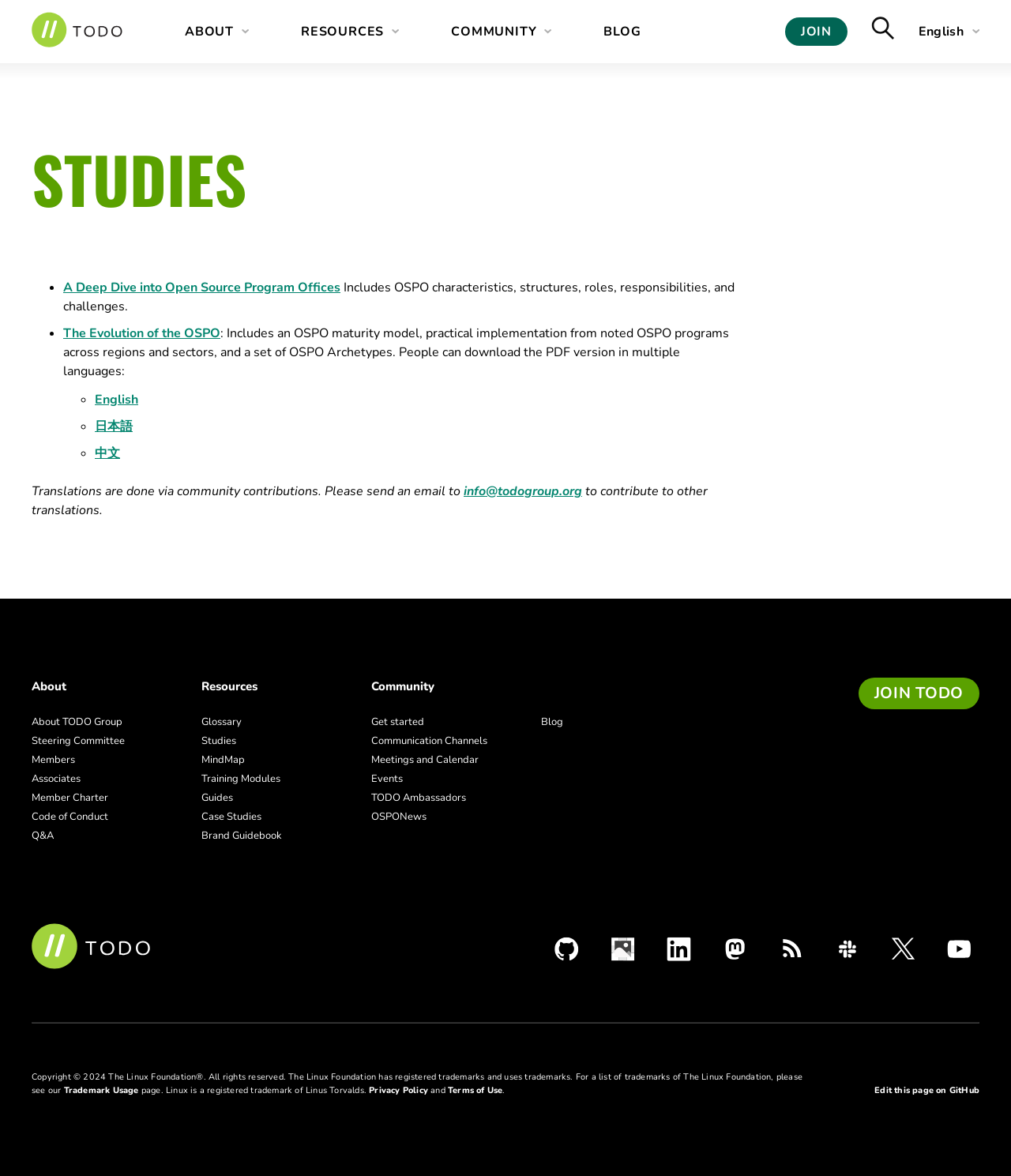Identify the bounding box coordinates of the section to be clicked to complete the task described by the following instruction: "Join TODO Group". The coordinates should be four float numbers between 0 and 1, formatted as [left, top, right, bottom].

[0.777, 0.015, 0.838, 0.039]